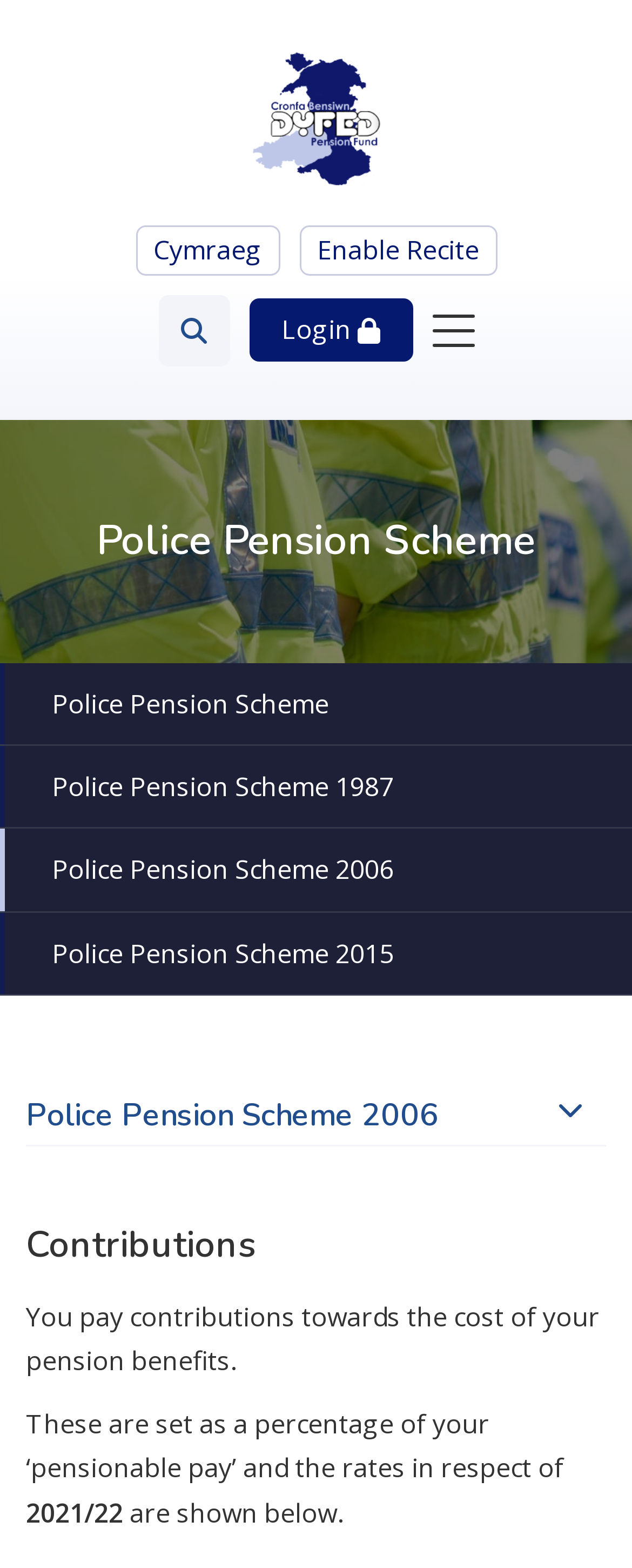Find the bounding box coordinates corresponding to the UI element with the description: "Search trigger". The coordinates should be formatted as [left, top, right, bottom], with values as floats between 0 and 1.

[0.25, 0.188, 0.363, 0.233]